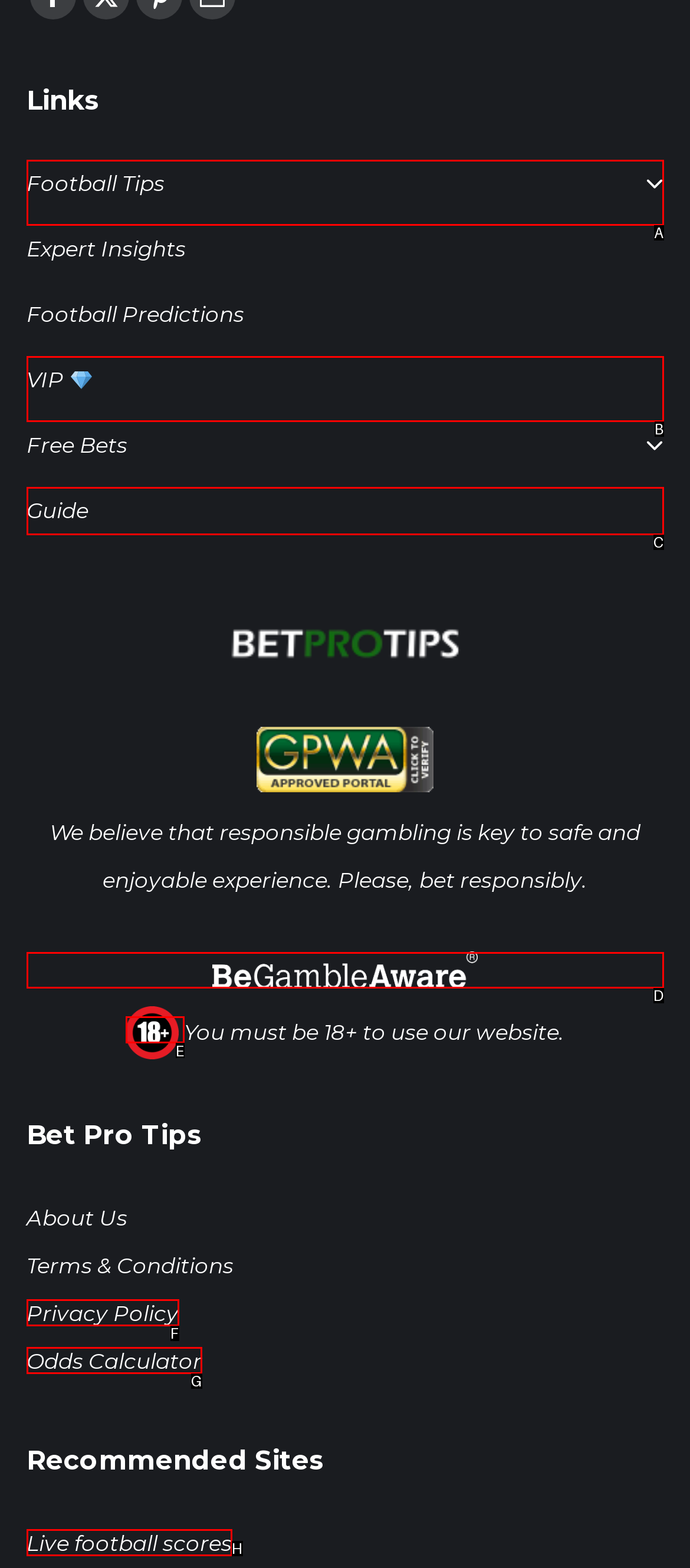Select the HTML element that corresponds to the description: Guide
Reply with the letter of the correct option from the given choices.

C